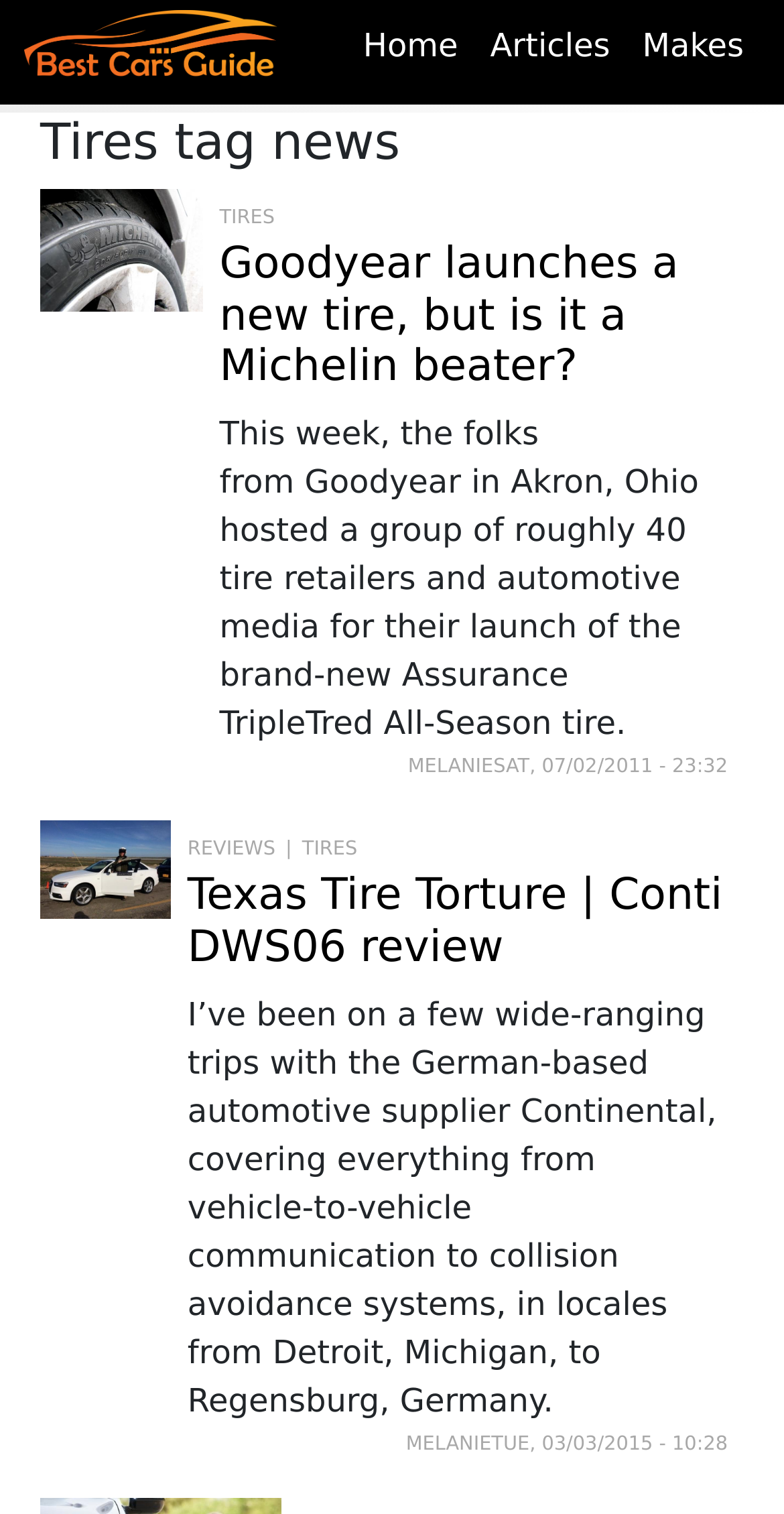Explain the features and main sections of the webpage comprehensively.

The webpage is about tires, specifically featuring news articles and reviews related to tires. At the top left, there is a "Home" link accompanied by a small image, and a navigation menu with links to "Home", "Articles", and "Makes" is located to its right. 

Below the navigation menu, a heading "Tires tag news" is displayed. Under this heading, there are several news articles and reviews. The first article is titled "Goodyear launches a new tire, but is it a Michelin beater?" and features a link to the article. Below the title, there is a brief summary of the article, which discusses the launch of a new tire by Goodyear. 

To the left of the article title, there is a small image. The article also includes the author's name, "MELANIE", and the date "SAT, 07/02/2011 - 23:32". 

Further down, there are more news articles and reviews, including "Texas Tire Torture | Conti DWS06 review", which features a link to the review and a brief summary of the content. This review also includes the author's name, "MELANIE", and the date "TUE, 03/03/2015 - 10:28". 

Throughout the webpage, there are several links and images, including a "TIRES" link and a "REVIEWS" link. Overall, the webpage appears to be a news and review website focused on tires.